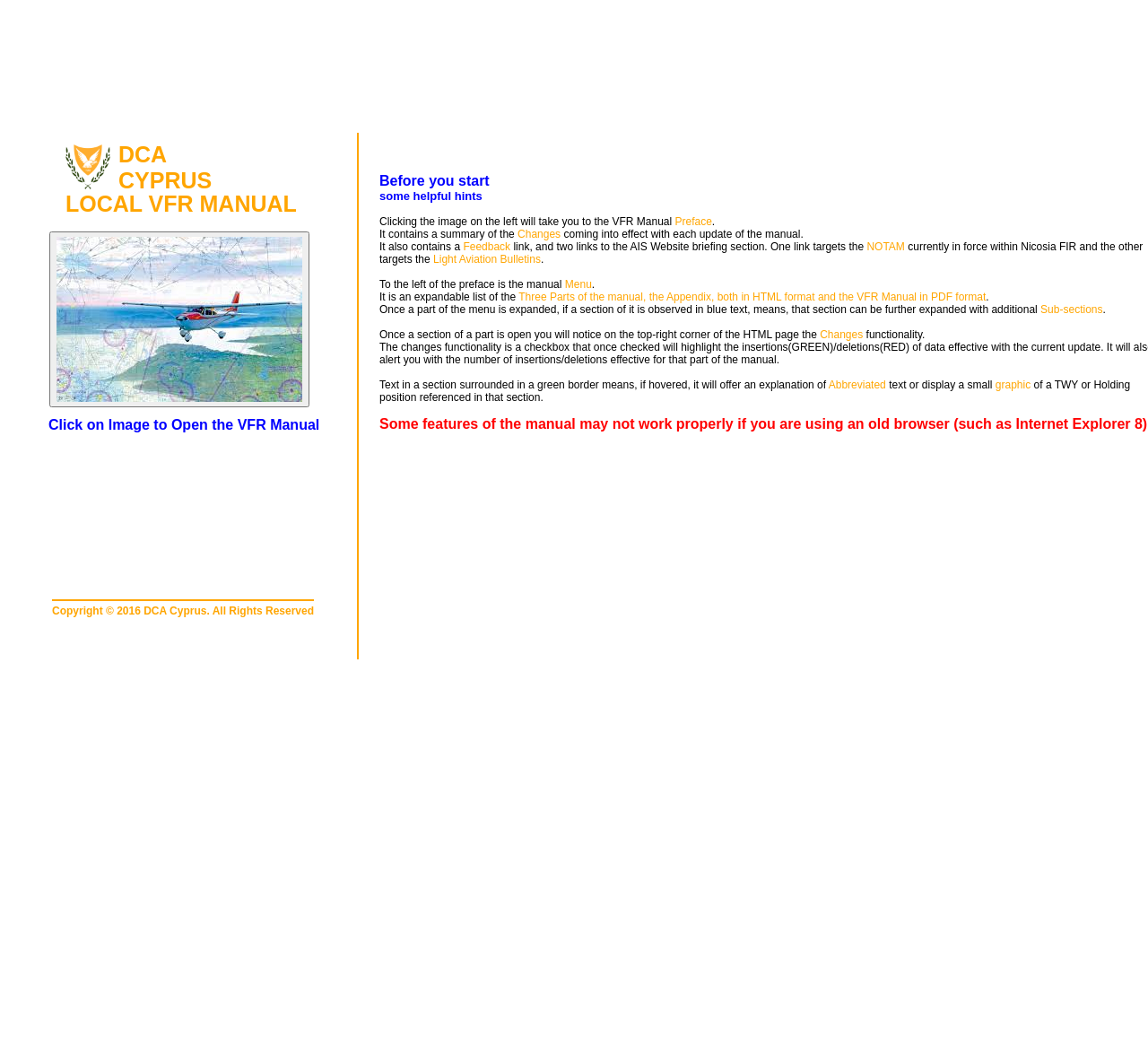What is the section that contains a summary of changes?
Answer with a single word or phrase, using the screenshot for reference.

Preface